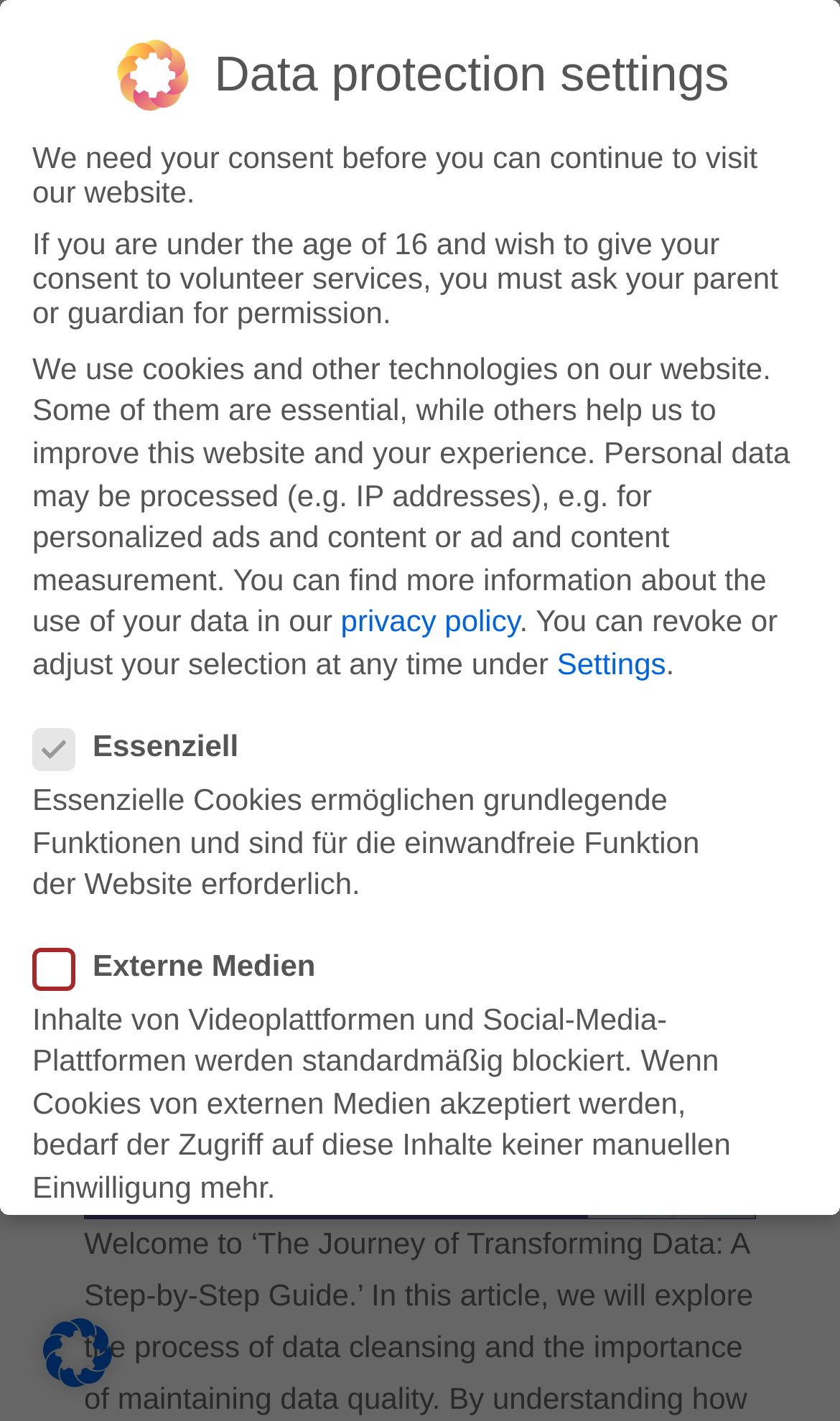What is the purpose of essential cookies?
Analyze the image and deliver a detailed answer to the question.

The purpose of essential cookies can be found by looking at the text next to the checkbox 'Essenziell'. The text explains that essential cookies enable basic functions and are required for the proper functioning of the website.